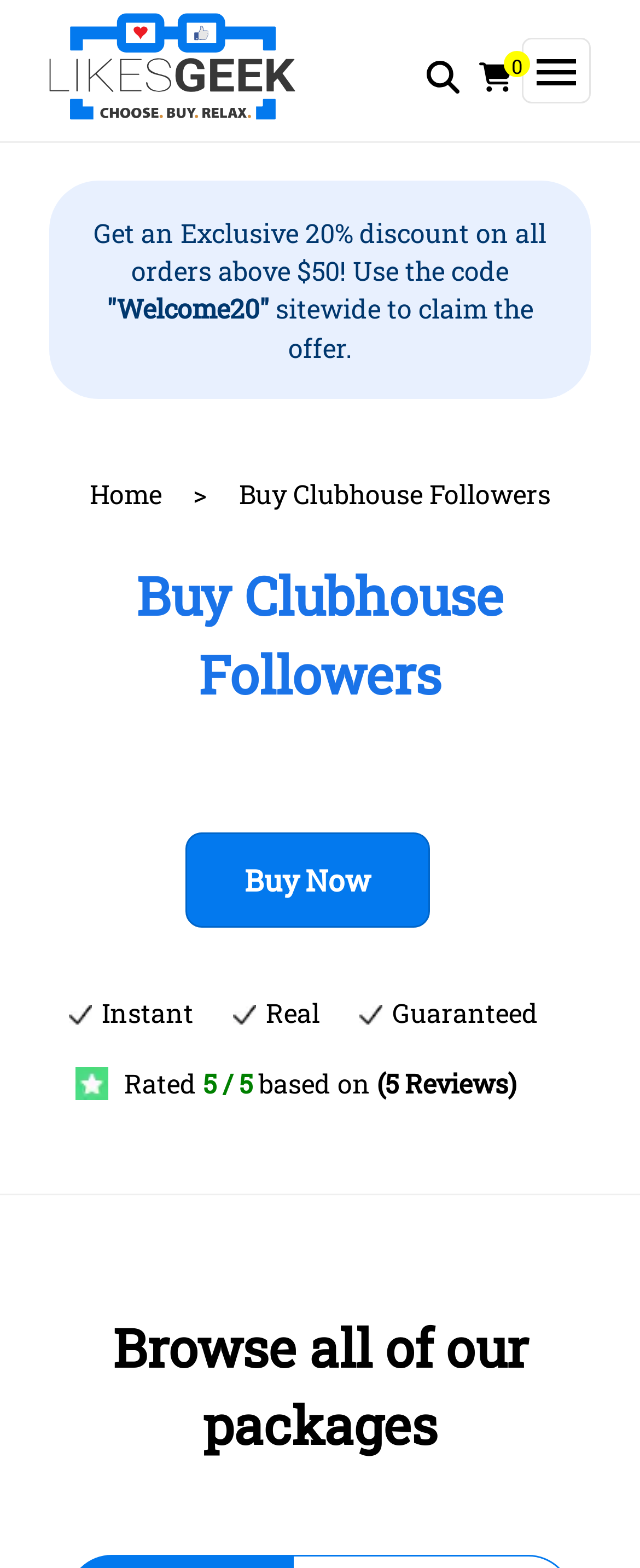Please provide the bounding box coordinates for the element that needs to be clicked to perform the following instruction: "Click the logo". The coordinates should be given as four float numbers between 0 and 1, i.e., [left, top, right, bottom].

None